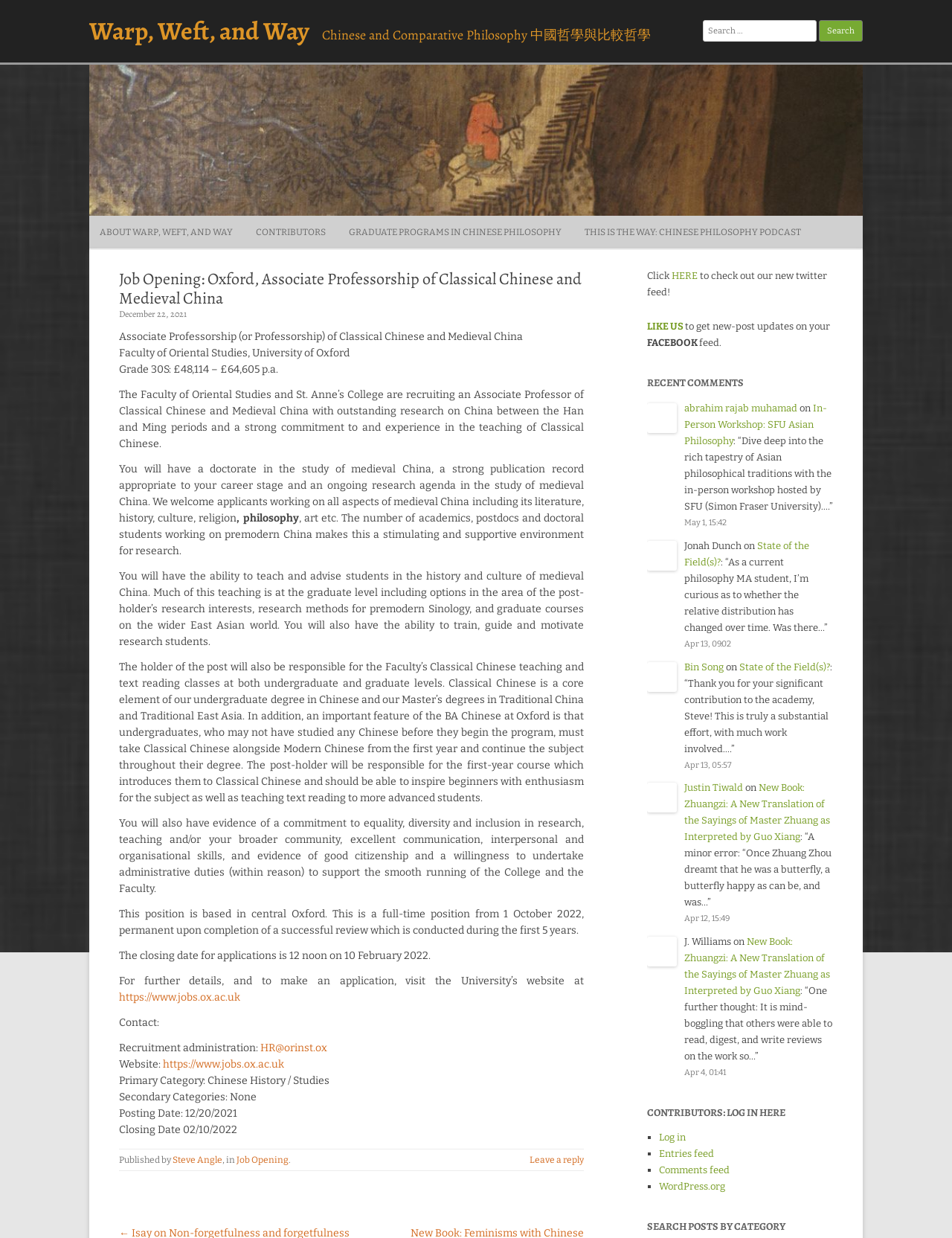Show the bounding box coordinates for the element that needs to be clicked to execute the following instruction: "Leave a reply". Provide the coordinates in the form of four float numbers between 0 and 1, i.e., [left, top, right, bottom].

[0.556, 0.933, 0.613, 0.941]